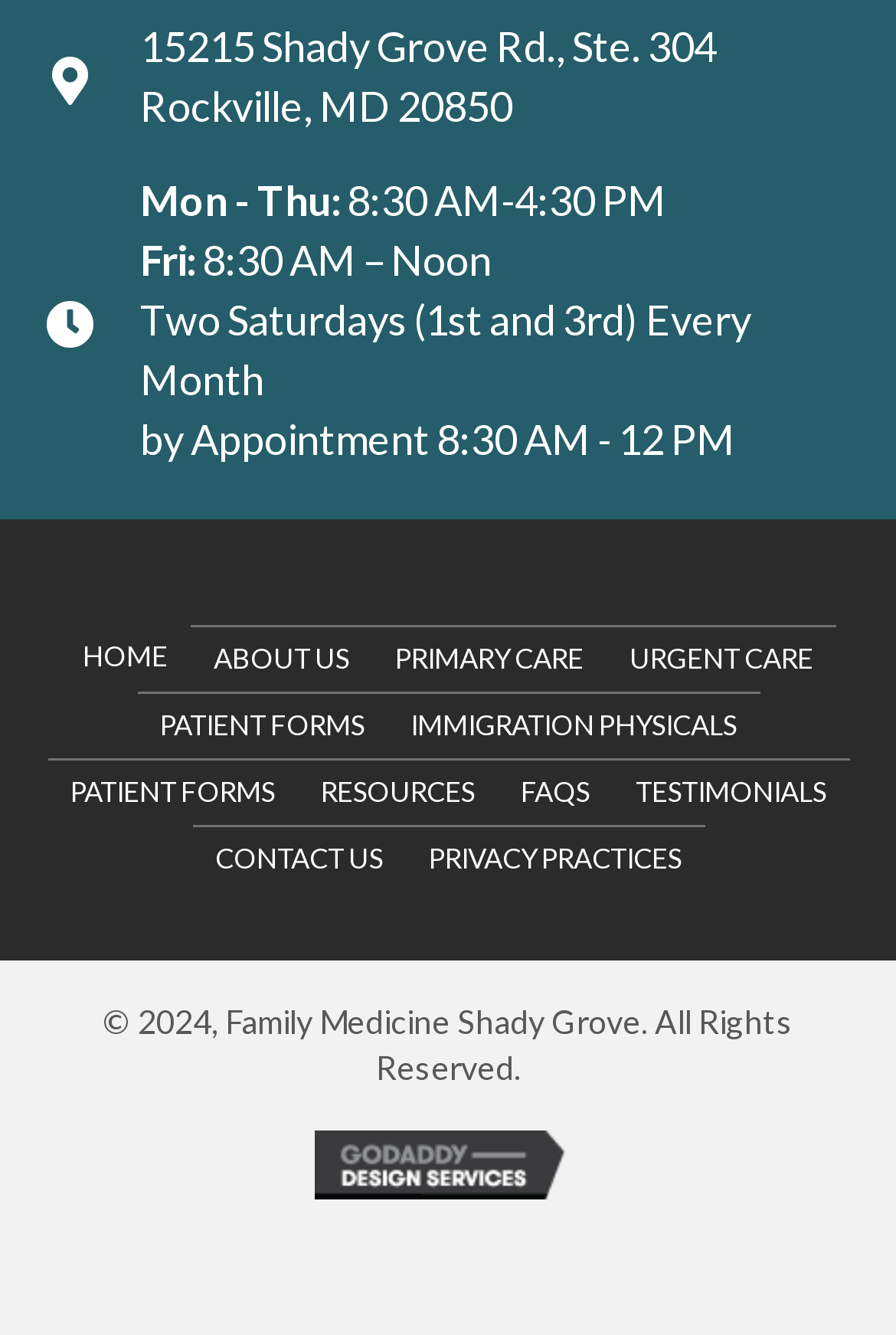Please analyze the image and provide a thorough answer to the question:
What is the copyright year of Family Medicine Shady Grove?

I found the copyright year by looking at the StaticText element with the text '© 2024, Family Medicine Shady Grove. All Rights Reserved.' which is located at the bottom of the webpage.